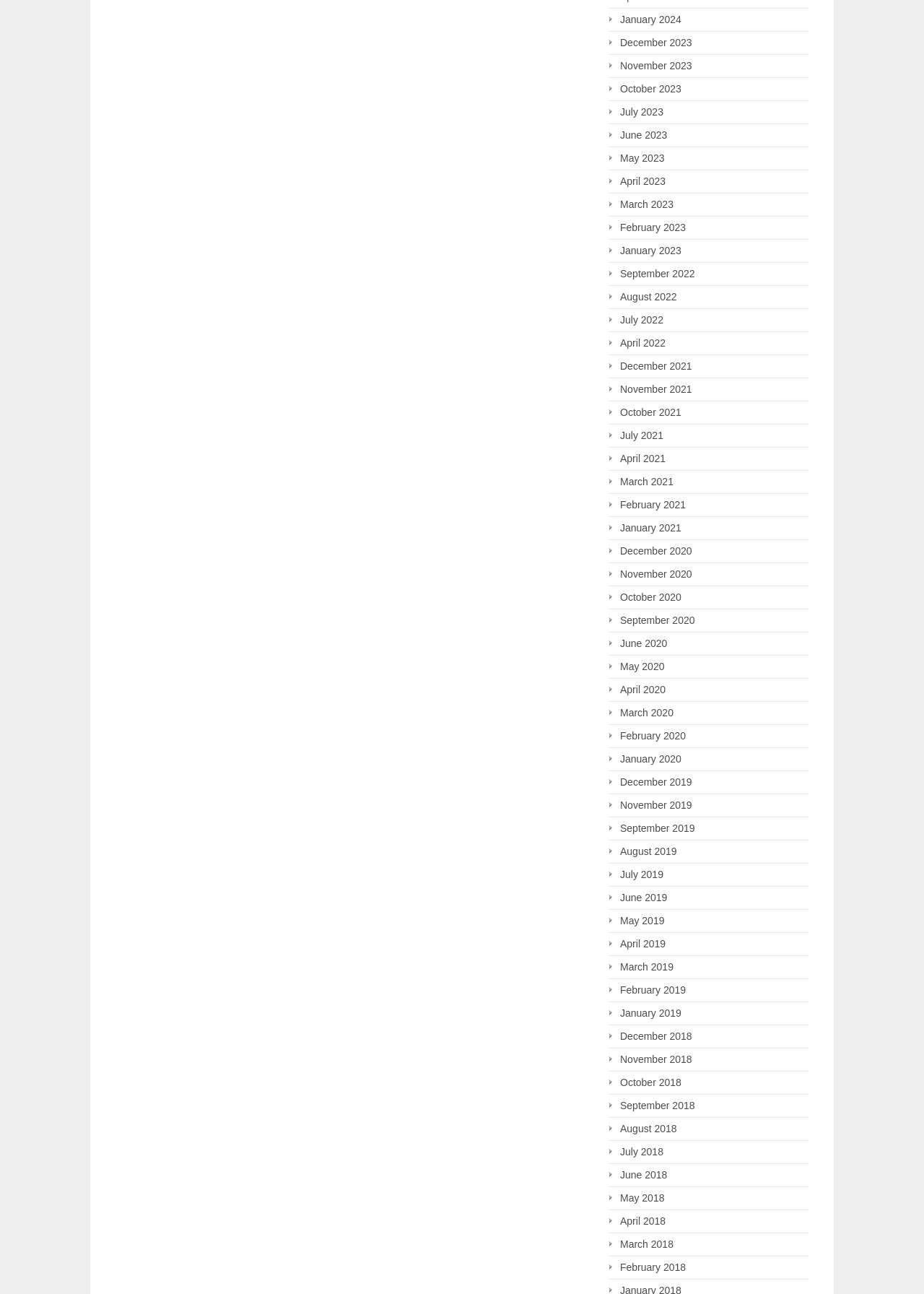Provide the bounding box coordinates of the area you need to click to execute the following instruction: "Check October 2023".

[0.659, 0.062, 0.737, 0.075]